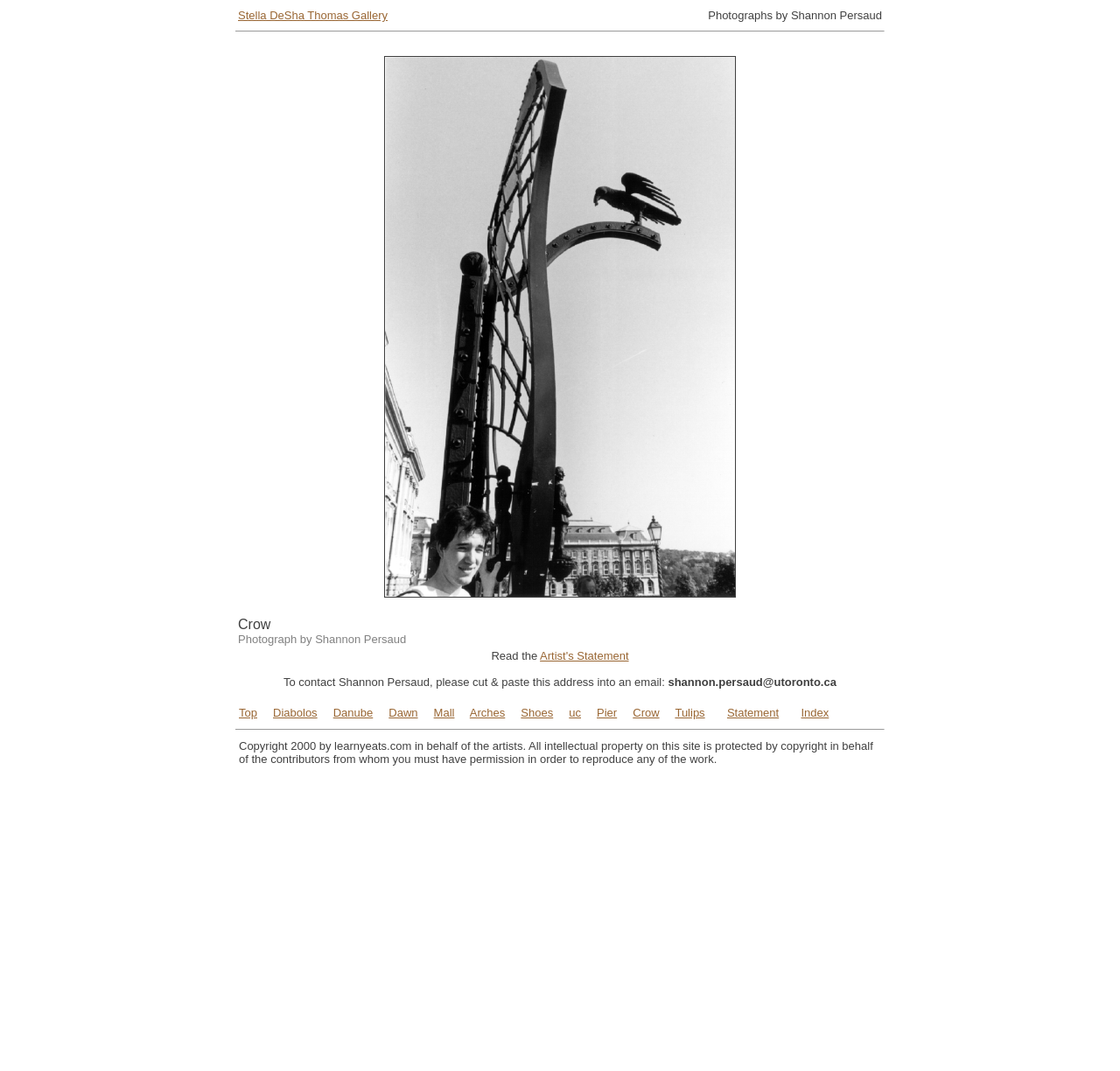Please determine the bounding box coordinates of the element's region to click for the following instruction: "Tweet".

None